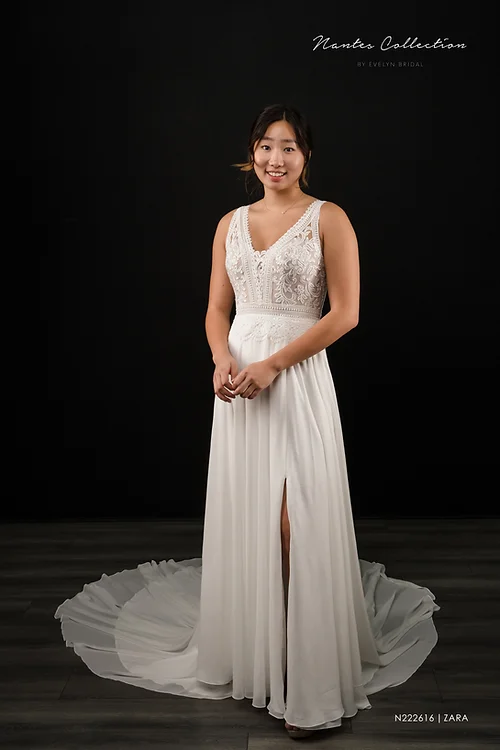Answer in one word or a short phrase: 
What is the shape of the skirt?

A-line